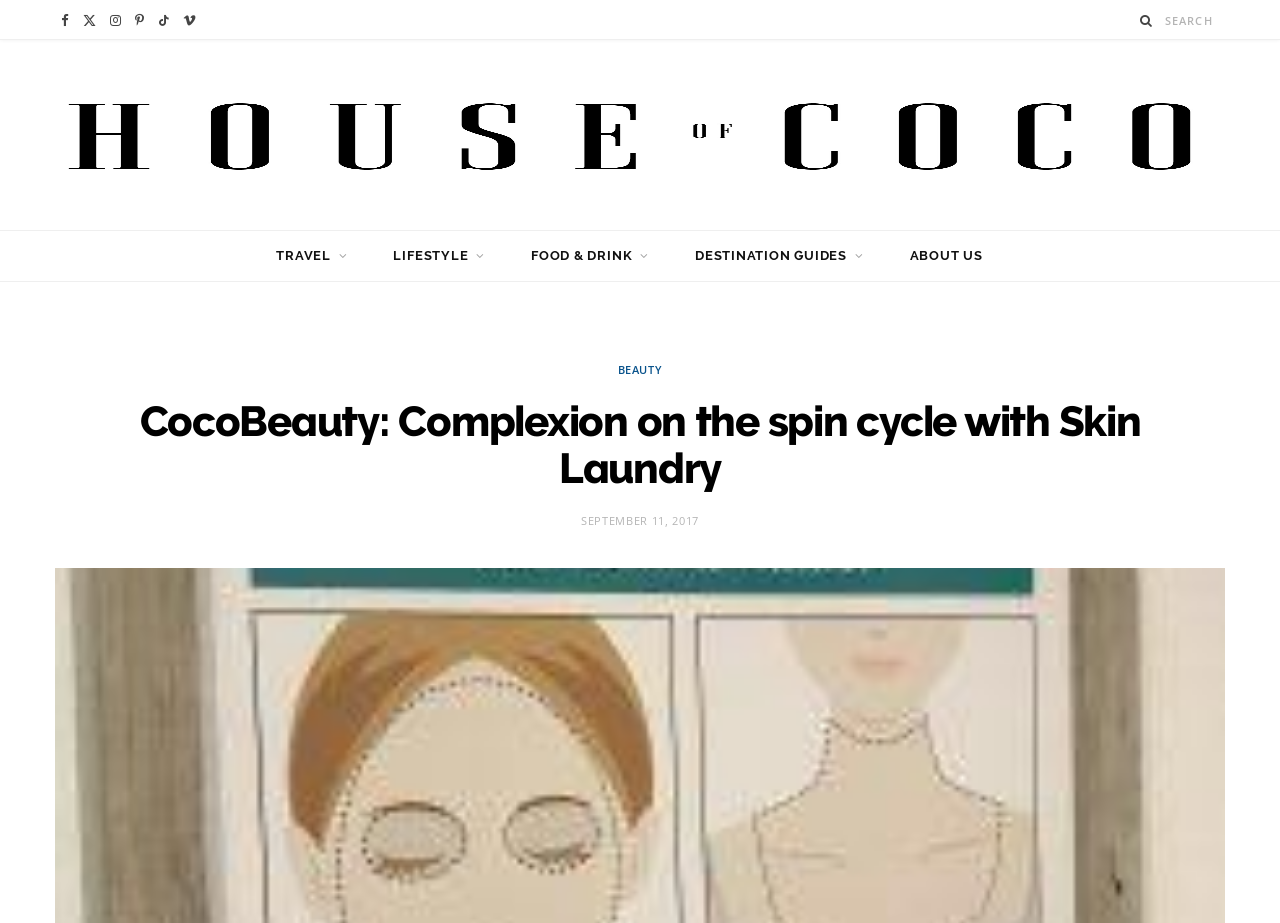Detail the features and information presented on the webpage.

The webpage is about Skin Laundry, a skincare solutions brand, and features an article titled "CocoBeauty: Complexion on the spin cycle with Skin Laundry". 

At the top left corner, there are five social media links, including Facebook, Twitter, Instagram, Pinterest, and TikTok, aligned horizontally. Next to them is a Vimeo link. On the top right corner, there is a search button and a search box. 

Below the social media links, there is a large banner with a link to "House Of Coco Magazine", accompanied by an image. 

The main navigation menu is located in the middle of the page, with five links: "TRAVEL", "LIFESTYLE", "FOOD & DRINK", "DESTINATION GUIDES", and "ABOUT US". The "ABOUT US" link has a dropdown menu with a "BEAUTY" link. 

Below the navigation menu, there is a heading that repeats the article title, "CocoBeauty: Complexion on the spin cycle with Skin Laundry". Underneath the heading, there is a link to the article's publication date, "SEPTEMBER 11, 2017".